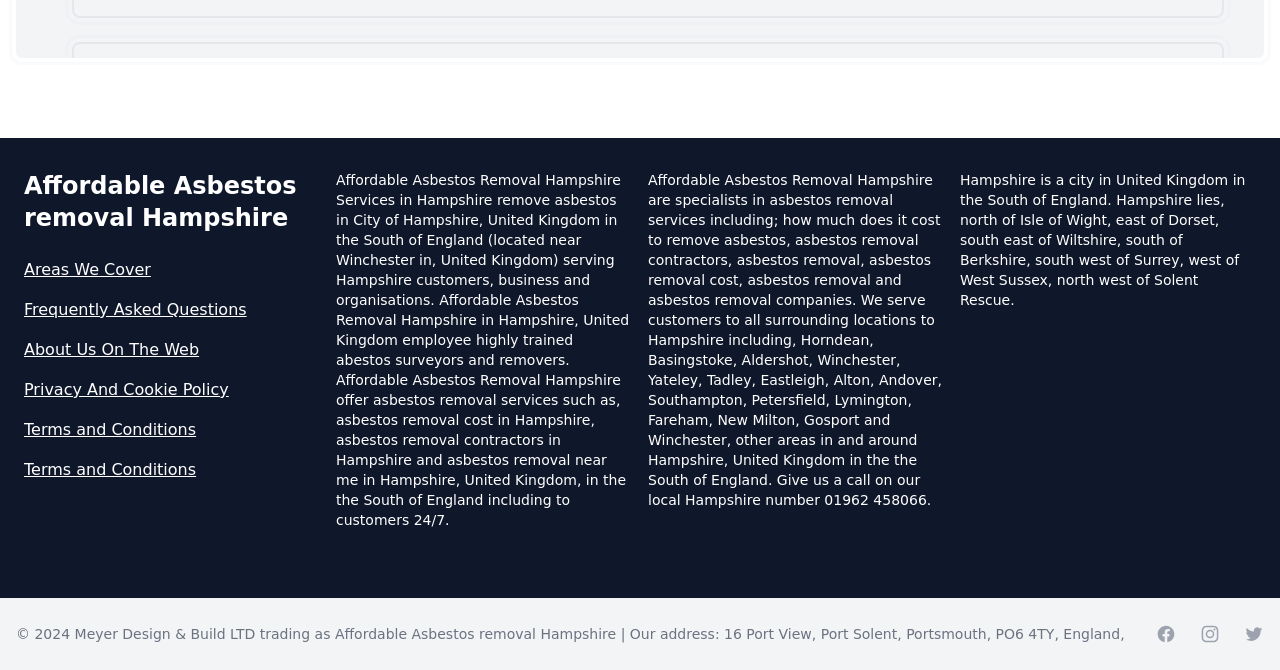What is the name of the company providing asbestos removal services?
Analyze the image and provide a thorough answer to the question.

The company name can be found in the StaticText element with ID 422, which mentions 'Affordable Asbestos Removal Hampshire are specialists in asbestos removal services...'.